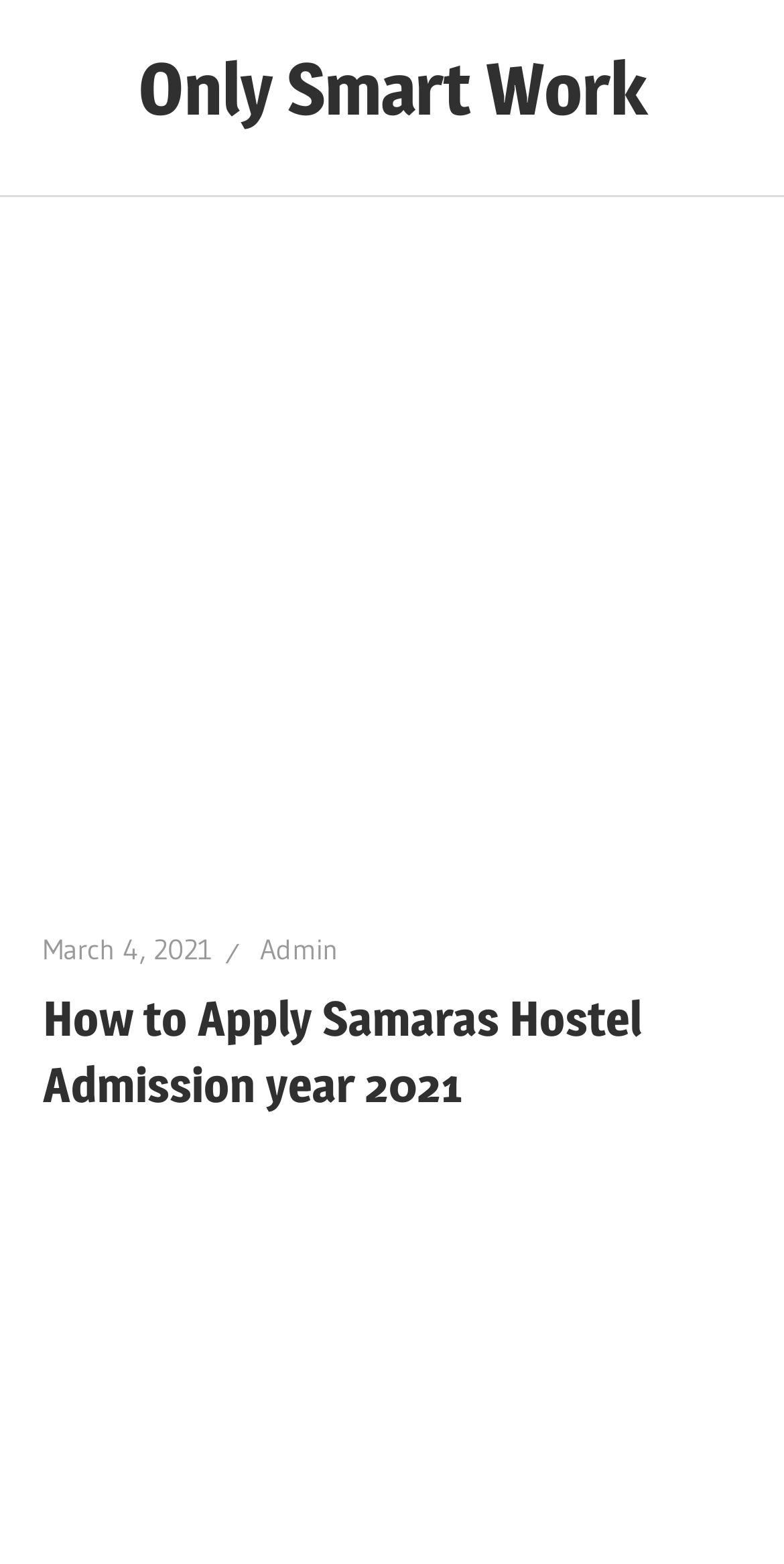Find the headline of the webpage and generate its text content.

How to Apply Samaras Hostel Admission year 2021